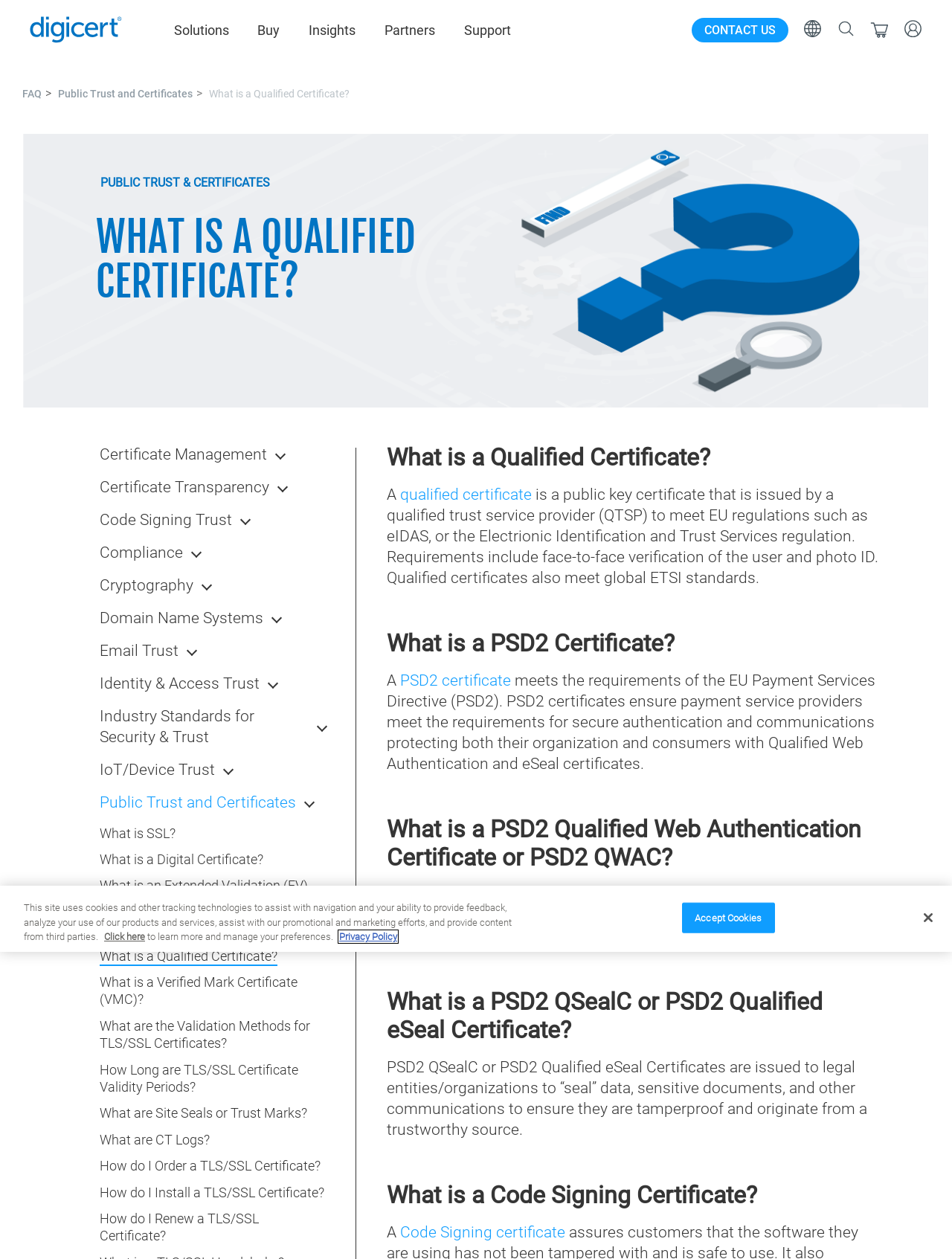Identify the bounding box coordinates for the UI element described as: "Identity & Access Trust".

[0.105, 0.534, 0.273, 0.551]